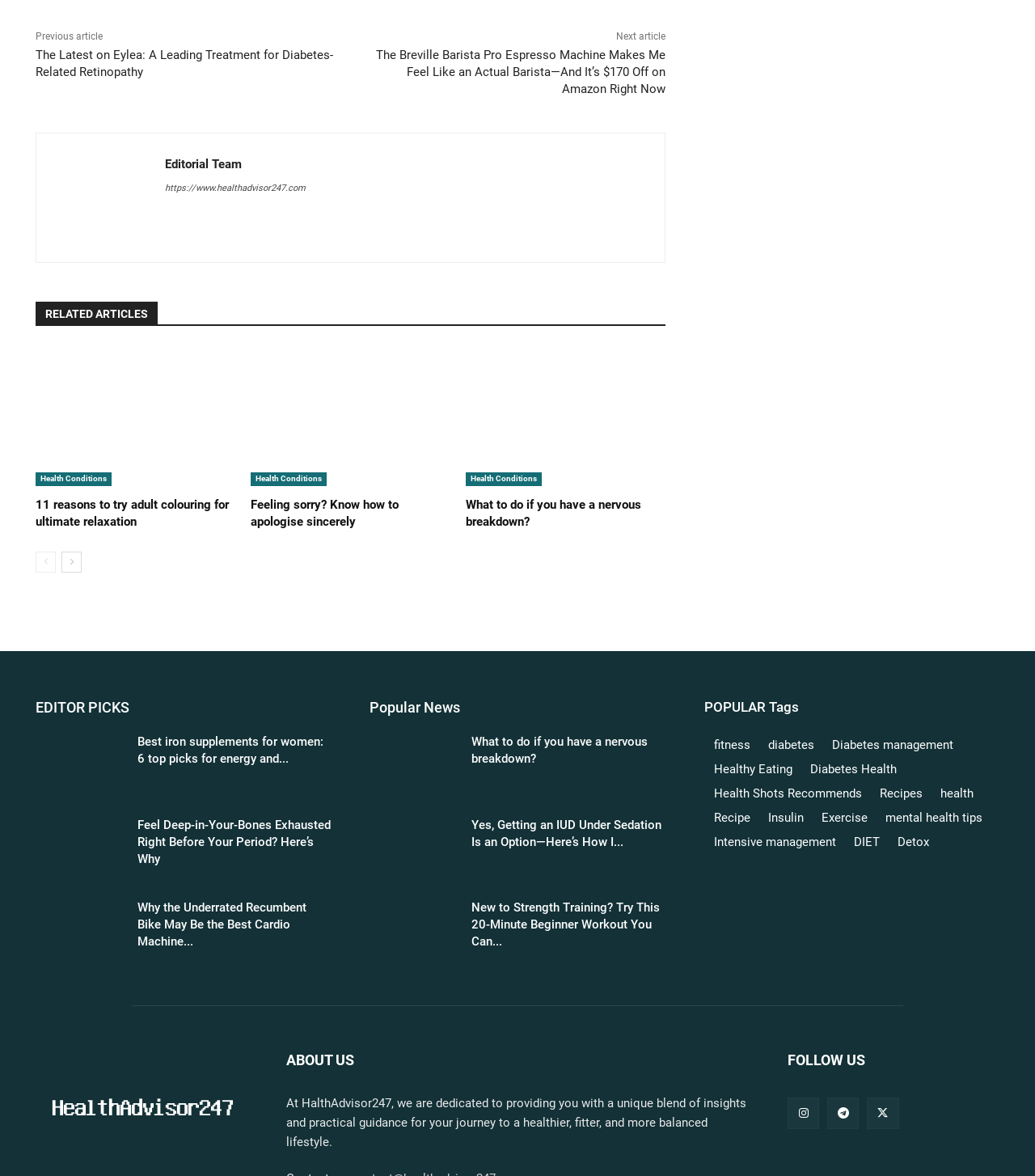Can you find the bounding box coordinates for the UI element given this description: "Contact"? Provide the coordinates as four float numbers between 0 and 1: [left, top, right, bottom].

None